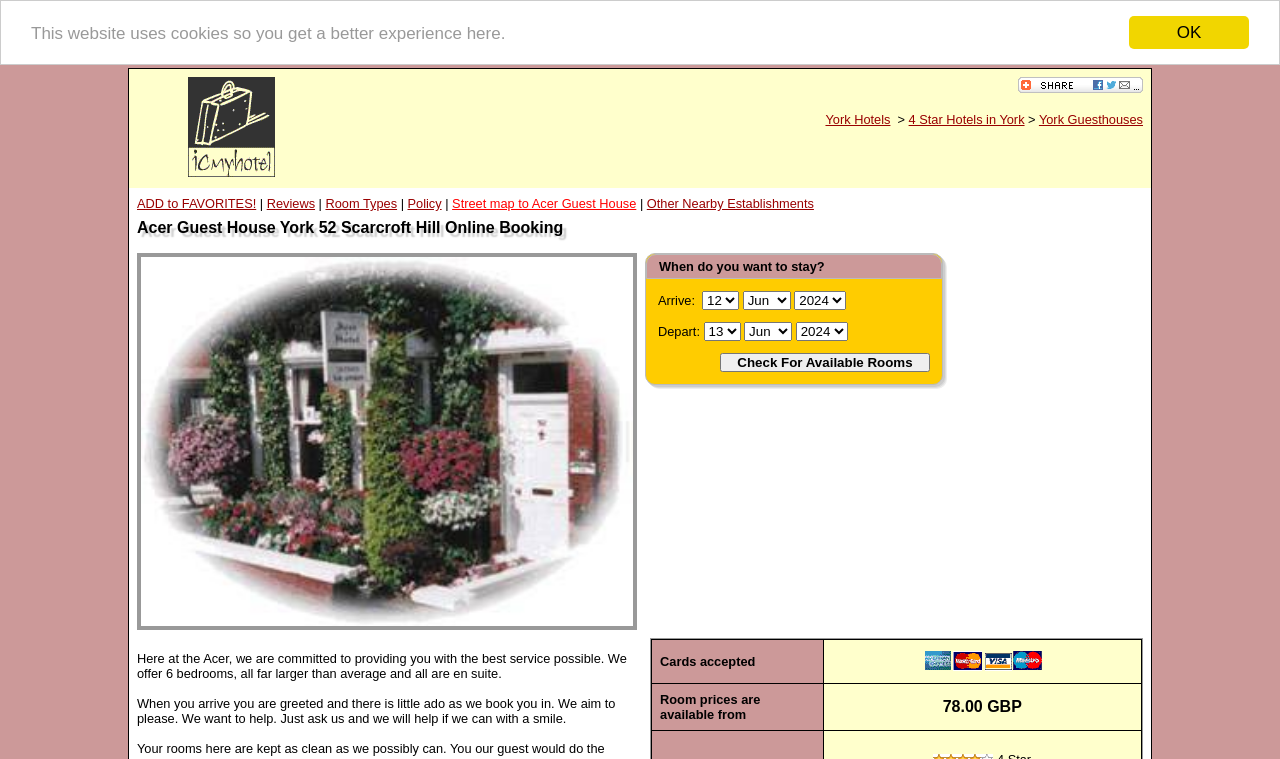Select the bounding box coordinates of the element I need to click to carry out the following instruction: "Check for available rooms".

[0.562, 0.465, 0.727, 0.49]